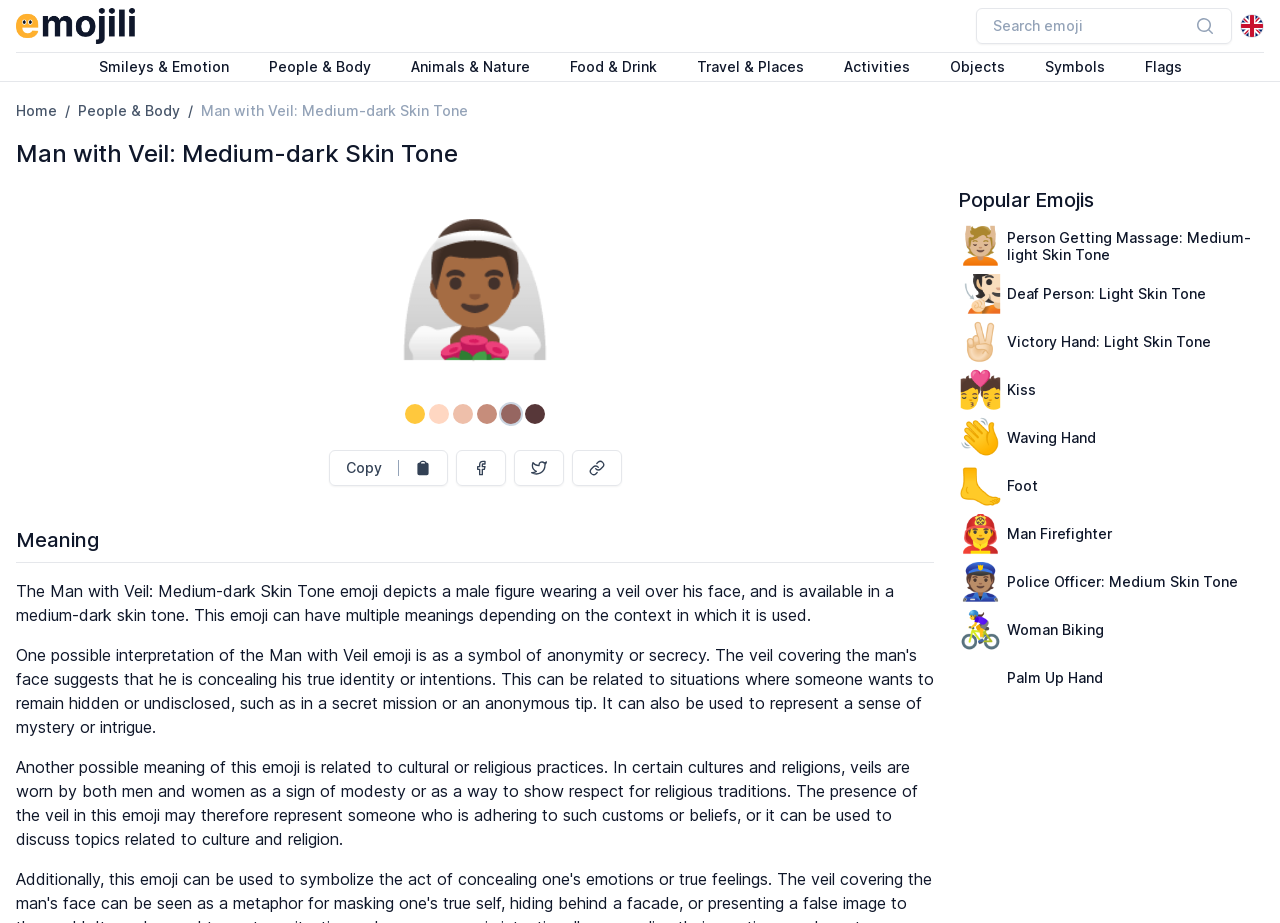Can you locate the main headline on this webpage and provide its text content?

Man with Veil: Medium-dark Skin Tone